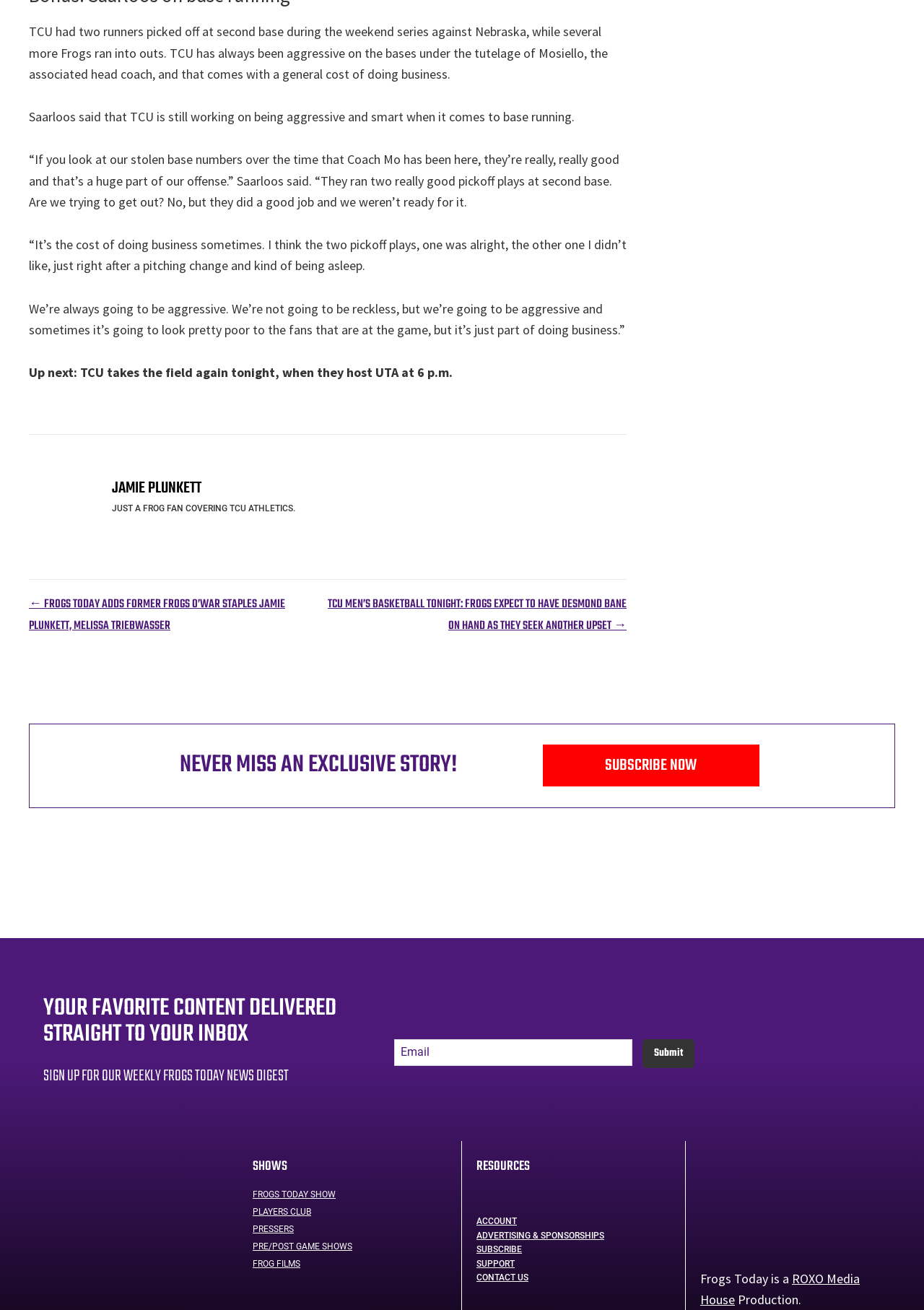Kindly determine the bounding box coordinates for the clickable area to achieve the given instruction: "Click the 'Posts' navigation".

[0.031, 0.454, 0.678, 0.486]